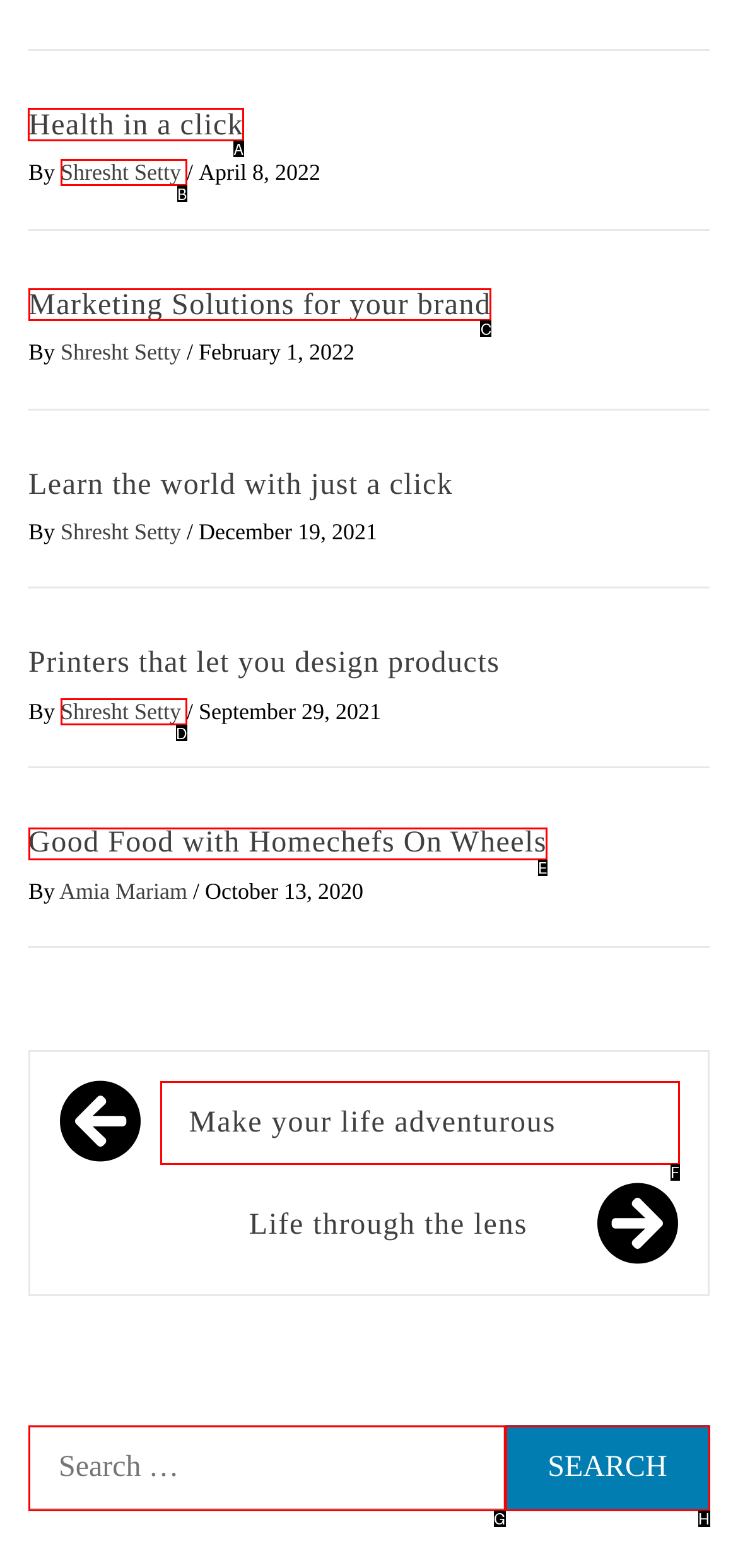Identify the HTML element to select in order to accomplish the following task: Read 'Health in a click'
Reply with the letter of the chosen option from the given choices directly.

A